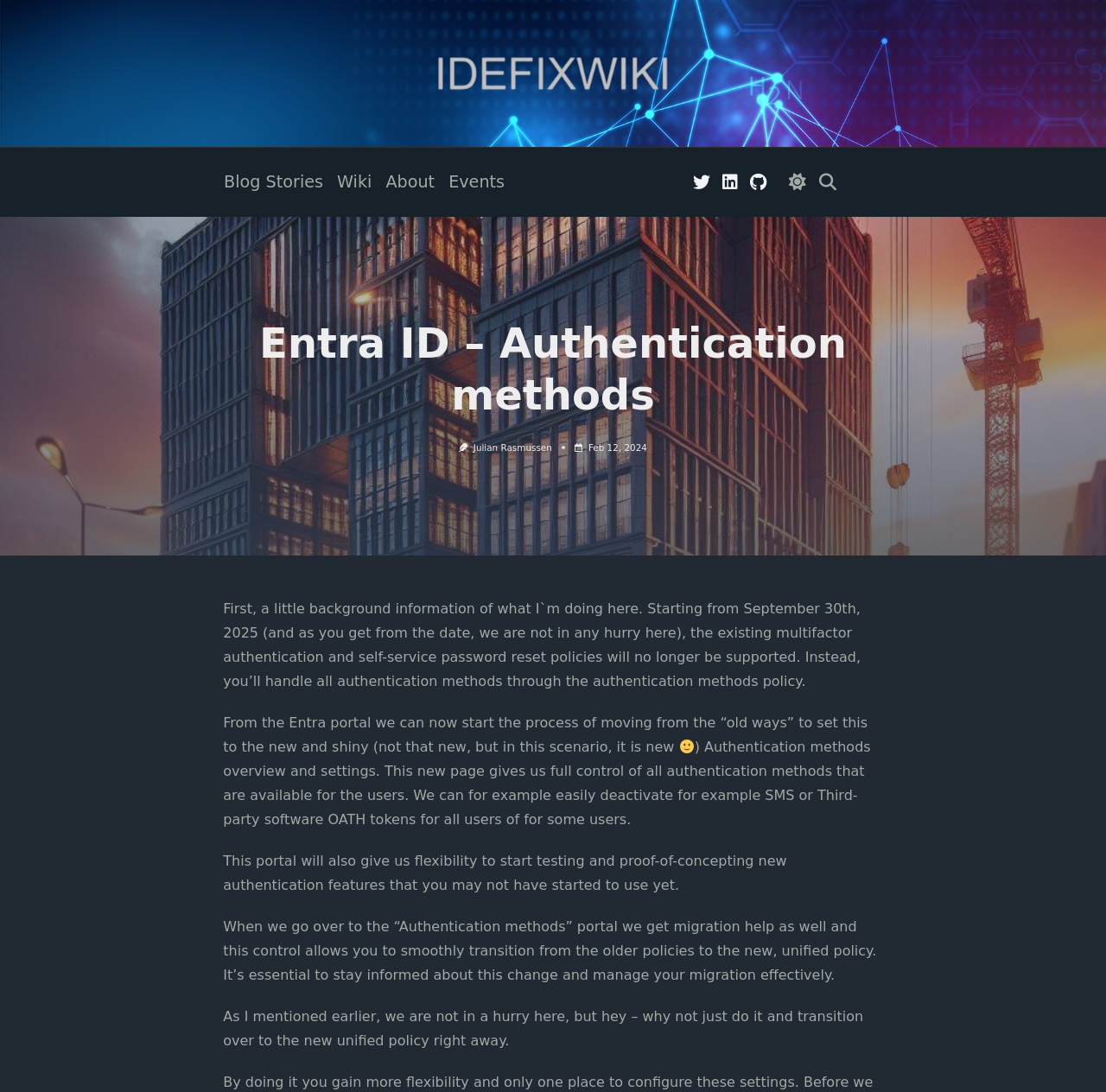Explain the contents of the webpage comprehensively.

The webpage is about Entra ID and its authentication methods, as indicated by the title "Entra ID – Authentication methods". At the top, there is a link to "IdefixWiki" accompanied by an image, which is positioned near the top-left corner of the page. Below this, there are several links to different sections, including "Blog Stories", "Wiki", "About", and "Events", which are aligned horizontally and centered near the top of the page.

To the right of these links, there are three more links represented by icons, followed by two buttons. Below these elements, there is a heading that repeats the title "Entra ID – Authentication methods". 

Underneath the heading, there is a section that appears to be a blog post or article. The author's name, "Julian Rasmussen", is mentioned, accompanied by a small image. The post is dated "Feb 12, 2024". The article discusses the transition from old multifactor authentication and self-service password reset policies to a new authentication methods policy. The text is divided into several paragraphs, with an image of a smiling face inserted in one of them.

Throughout the article, there are no other images besides the ones mentioned. The text is the main focus of the page, and it provides detailed information about the changes to Entra ID's authentication methods.